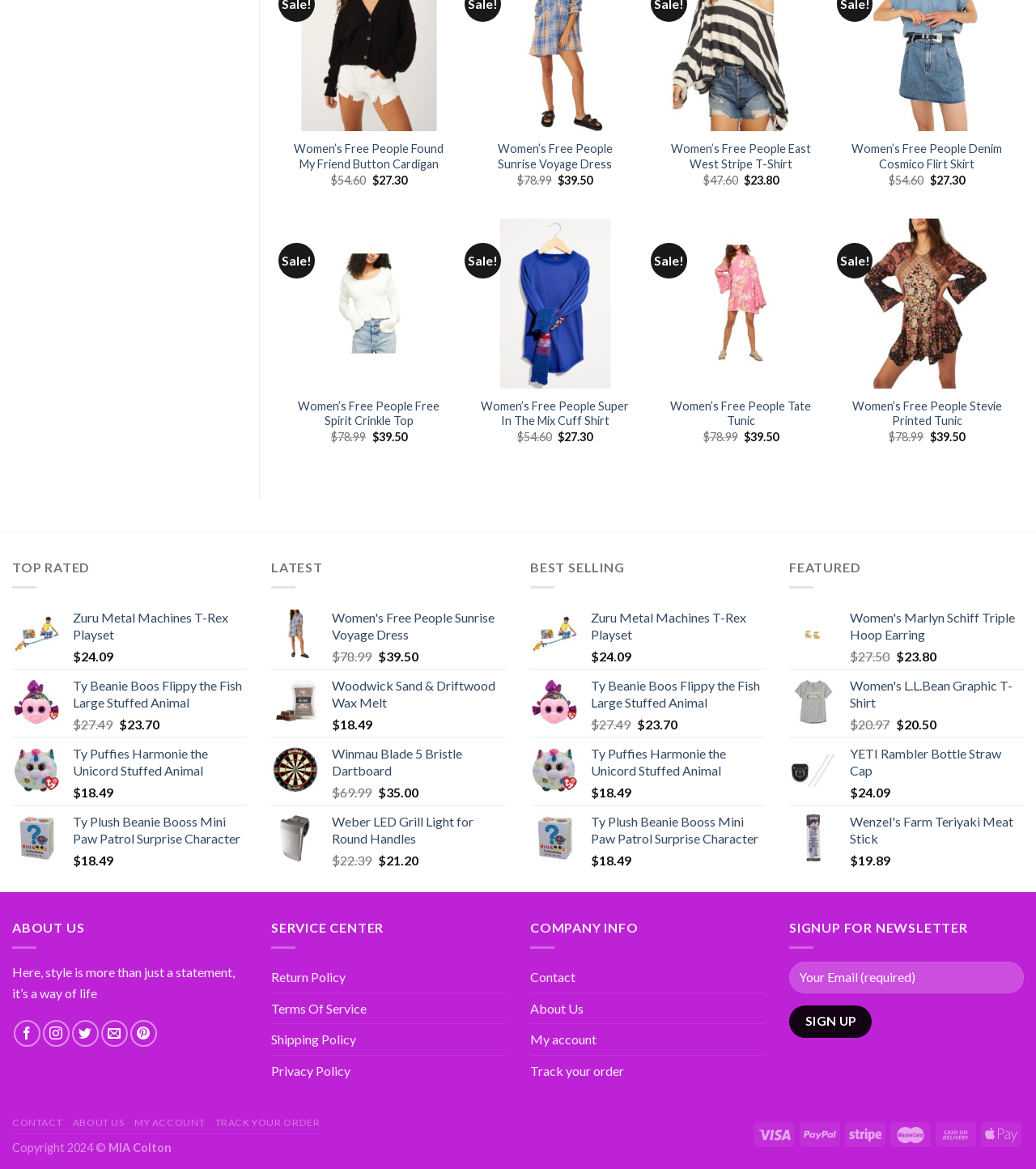Using the provided element description "50-Day Life Transformation Challenge", determine the bounding box coordinates of the UI element.

None